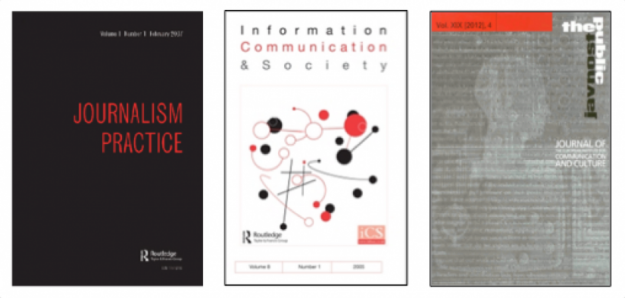What is the background color of the left cover?
Kindly offer a detailed explanation using the data available in the image.

The design of the left cover is sleek and minimalistic, emphasizing the title in bold red with a predominantly black background, reflecting a professional tone.